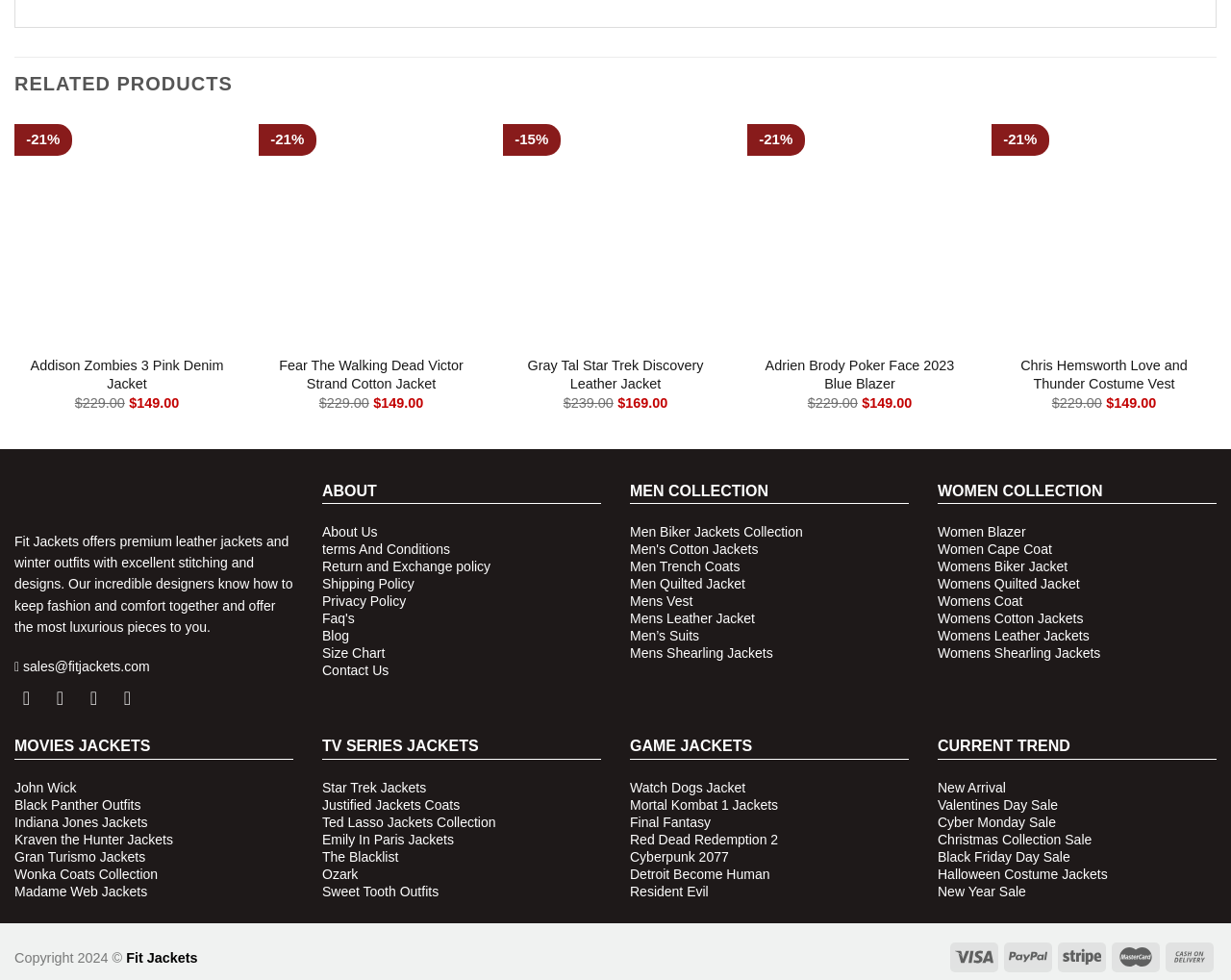Determine the bounding box coordinates of the target area to click to execute the following instruction: "Check the price of Gray Tal Star Trek Discovery Leather Jacket."

[0.502, 0.404, 0.542, 0.419]